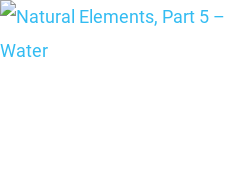What is water often associated with?
Using the image, provide a concise answer in one word or a short phrase.

Tranquility, flow, and healing